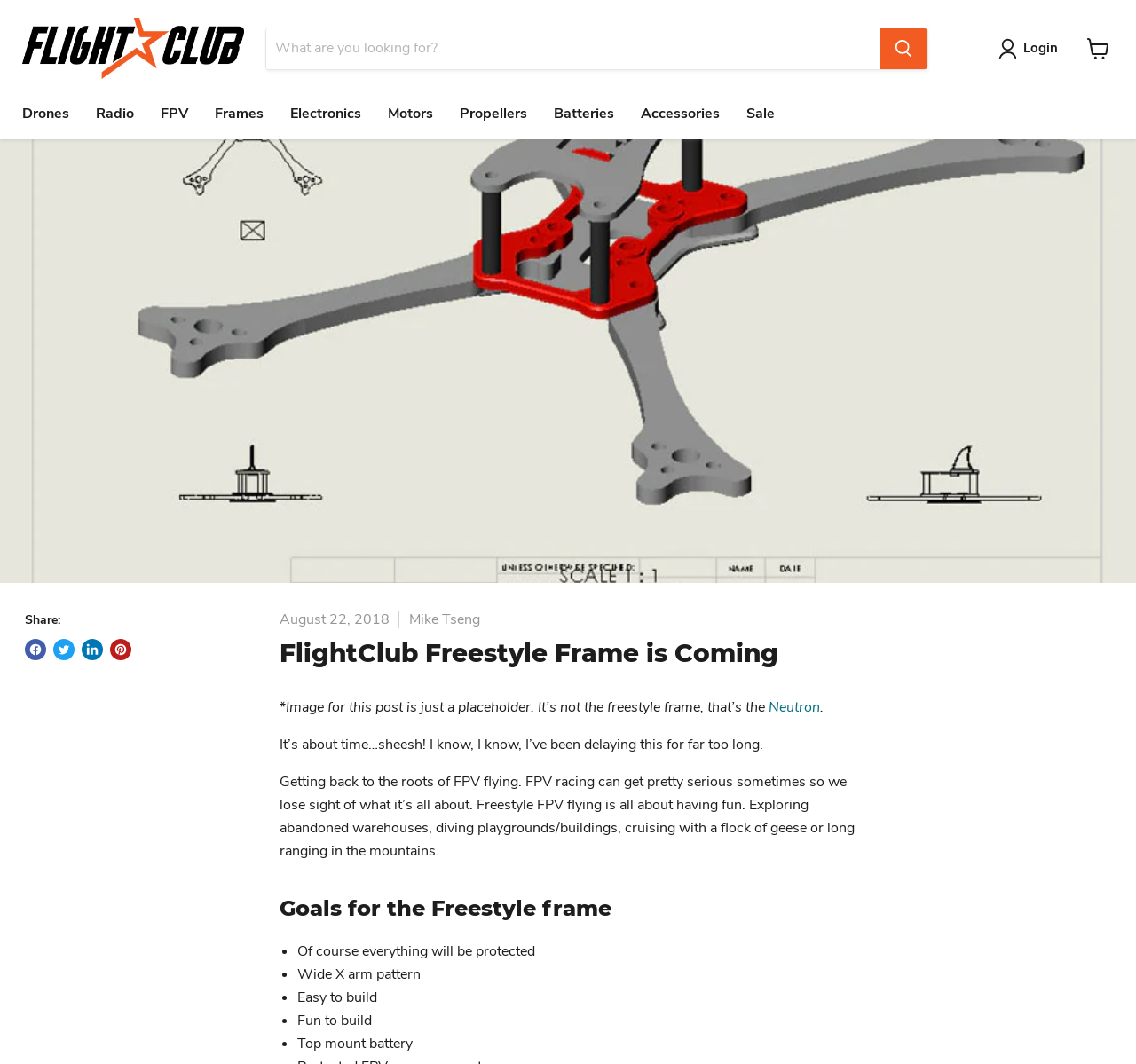Illustrate the webpage thoroughly, mentioning all important details.

The webpage is about the FlightClub Freestyle Frame, an FPV flying product. At the top, there is a navigation menu with links to various categories such as Drones, Radio, FPV, Frames, Electronics, Motors, Propellers, Batteries, Accessories, and Sale. Below the navigation menu, there is a search bar with a search button. 

On the left side, there is a main menu with the same categories as the navigation menu. On the right side, there are links to login and view the cart, accompanied by a small image.

The main content of the webpage is an article about the FlightClub Freestyle Frame. The article starts with a heading "FlightClub Freestyle Frame is Coming" and a date "August 22, 2018" and the author's name "Mike Tseng". Below the heading, there is a paragraph of text explaining that the image shown is just a placeholder and not the actual freestyle frame. The text also mentions the Neutron frame.

The article continues with a section about getting back to the roots of FPV flying, emphasizing the importance of having fun while flying. This section is followed by a heading "Goals for the Freestyle frame" and a list of bullet points outlining the goals, including protecting everything, having a wide X arm pattern, being easy and fun to build, and having a top mount battery.

Throughout the webpage, there are social media sharing links and buttons, allowing users to share the article on Facebook, Twitter, LinkedIn, and Pinterest.